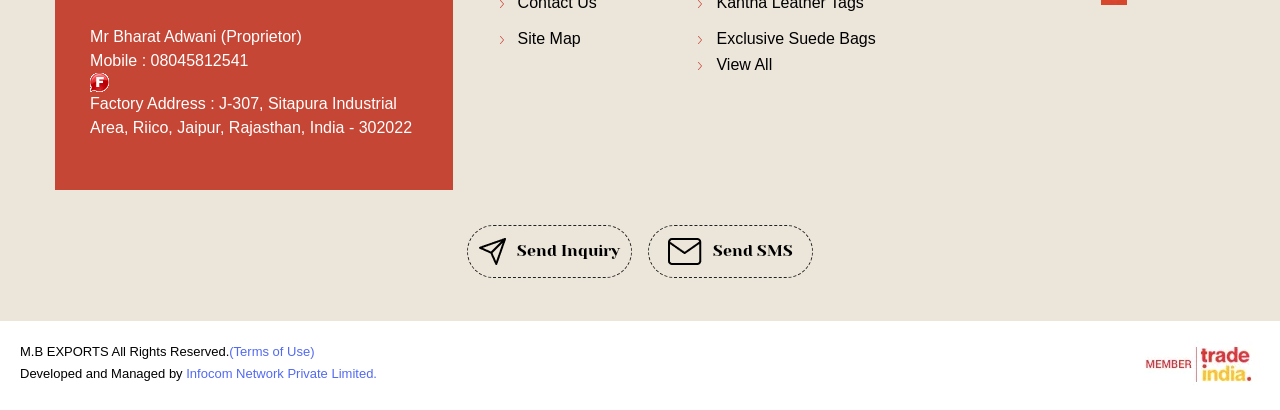What is the factory address?
Please provide a single word or phrase as your answer based on the image.

J-307, Sitapura Industrial Area, Riico, Jaipur, Rajasthan, India - 302022